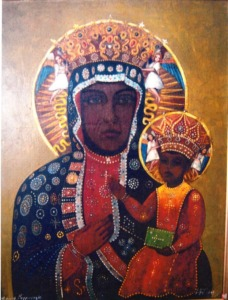Analyze the image and describe all key details you can observe.

This image depicts "Our Lady of Częstochowa, as the Queen of Poland," painted by Polish soldier Sergeant Major Feliks Krzewiński. The artwork was created during the Italian Campaign of World War II in Loreto, Italy. It holds significant historical value as it was gifted to the children of the Polish Children's Camp in Pahiatua, New Zealand, by the soldiers of the Third Carpathian Division of the Polish Second Army Corps. 

The painting features the Virgin Mary adorned with a crown, symbolizing her status as the Queen, and holding the child Jesus, who is shown reading a book. The rich details in the clothing and the intricate patterns reflect the artistic style of the time, encapsulating both cultural and religious significance for Polish soldiers and their legacy. This particular piece underscores the deep connection between the Polish military and the well-being of displaced Polish children during and after the war.